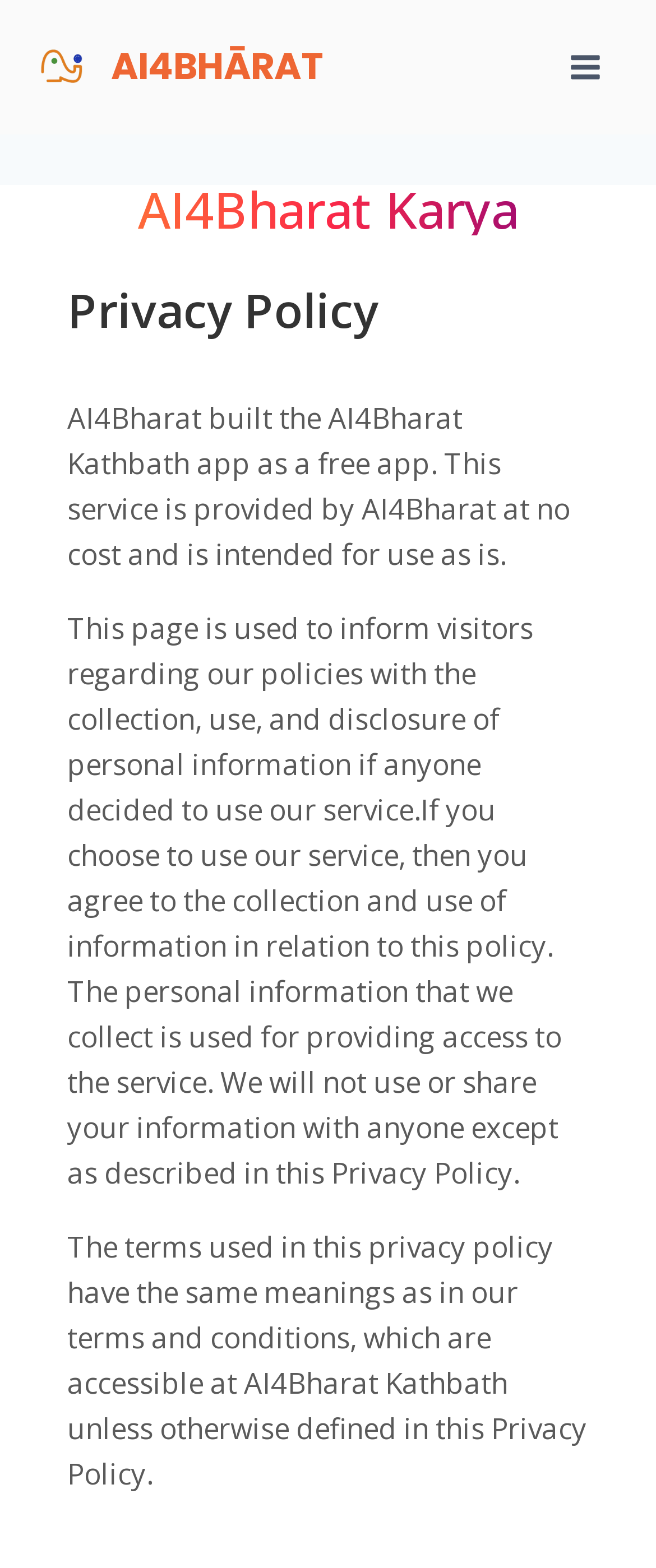What is the name of the app mentioned?
Give a thorough and detailed response to the question.

The name of the app is mentioned in the StaticText element with the text 'AI4Bharat built the AI4Bharat Kathbath app as a free app.'